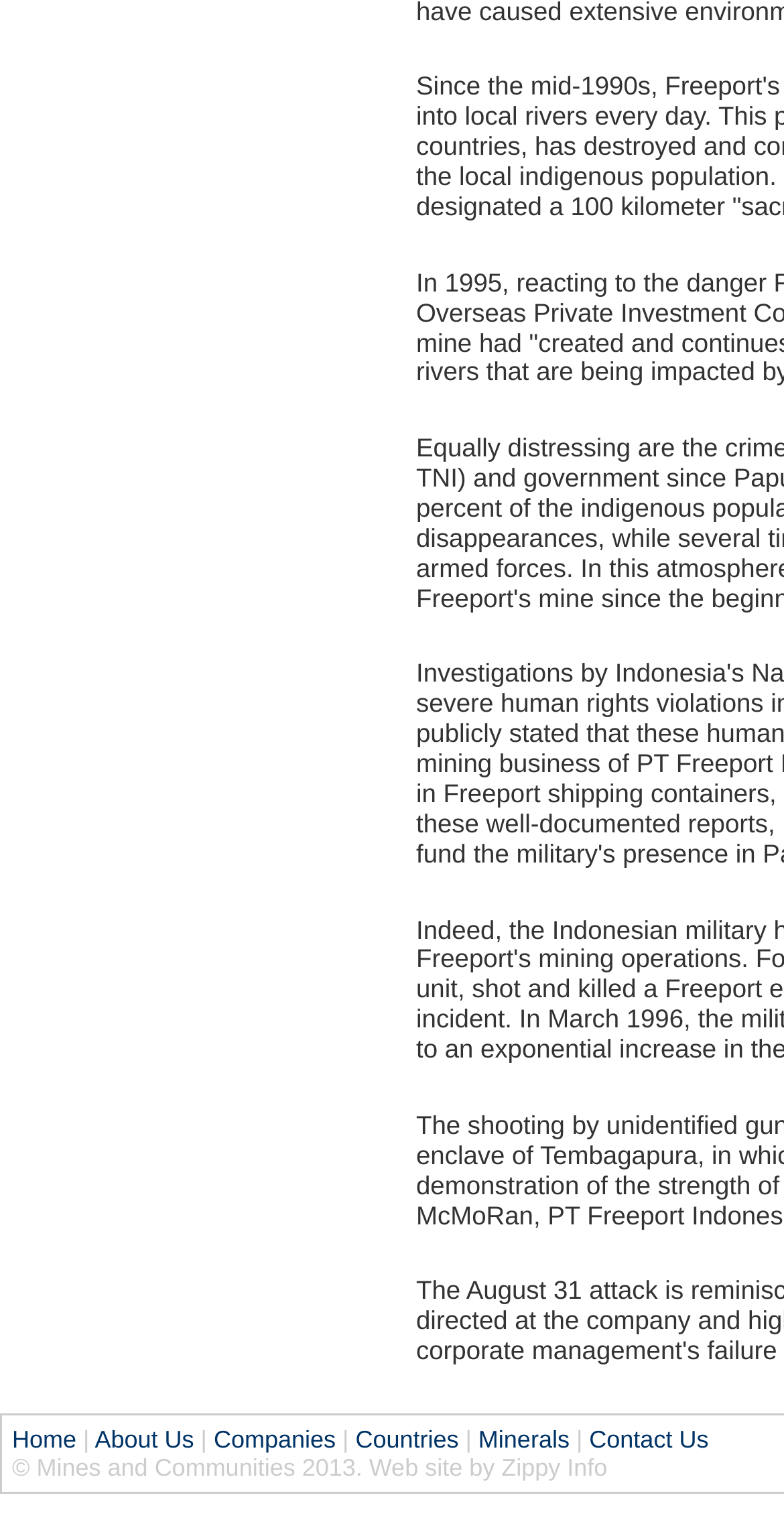Please provide the bounding box coordinates for the UI element as described: "Contact Us". The coordinates must be four floats between 0 and 1, represented as [left, top, right, bottom].

[0.752, 0.931, 0.904, 0.95]